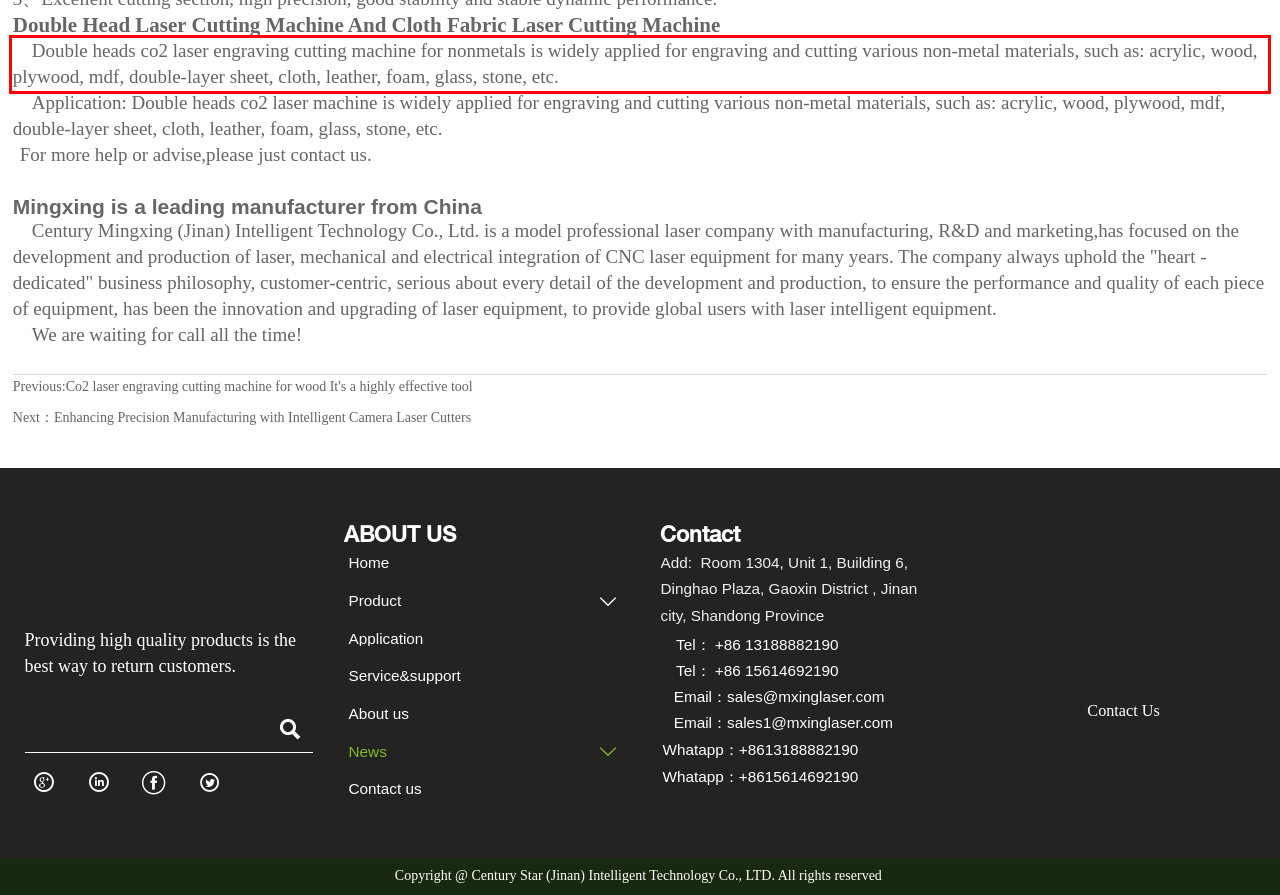Please analyze the screenshot of a webpage and extract the text content within the red bounding box using OCR.

Double heads co2 laser engraving cutting machine for nonmetals is widely applied for engraving and cutting various non-metal materials, such as: acrylic, wood, plywood, mdf, double-layer sheet, cloth, leather, foam, glass, stone, etc.